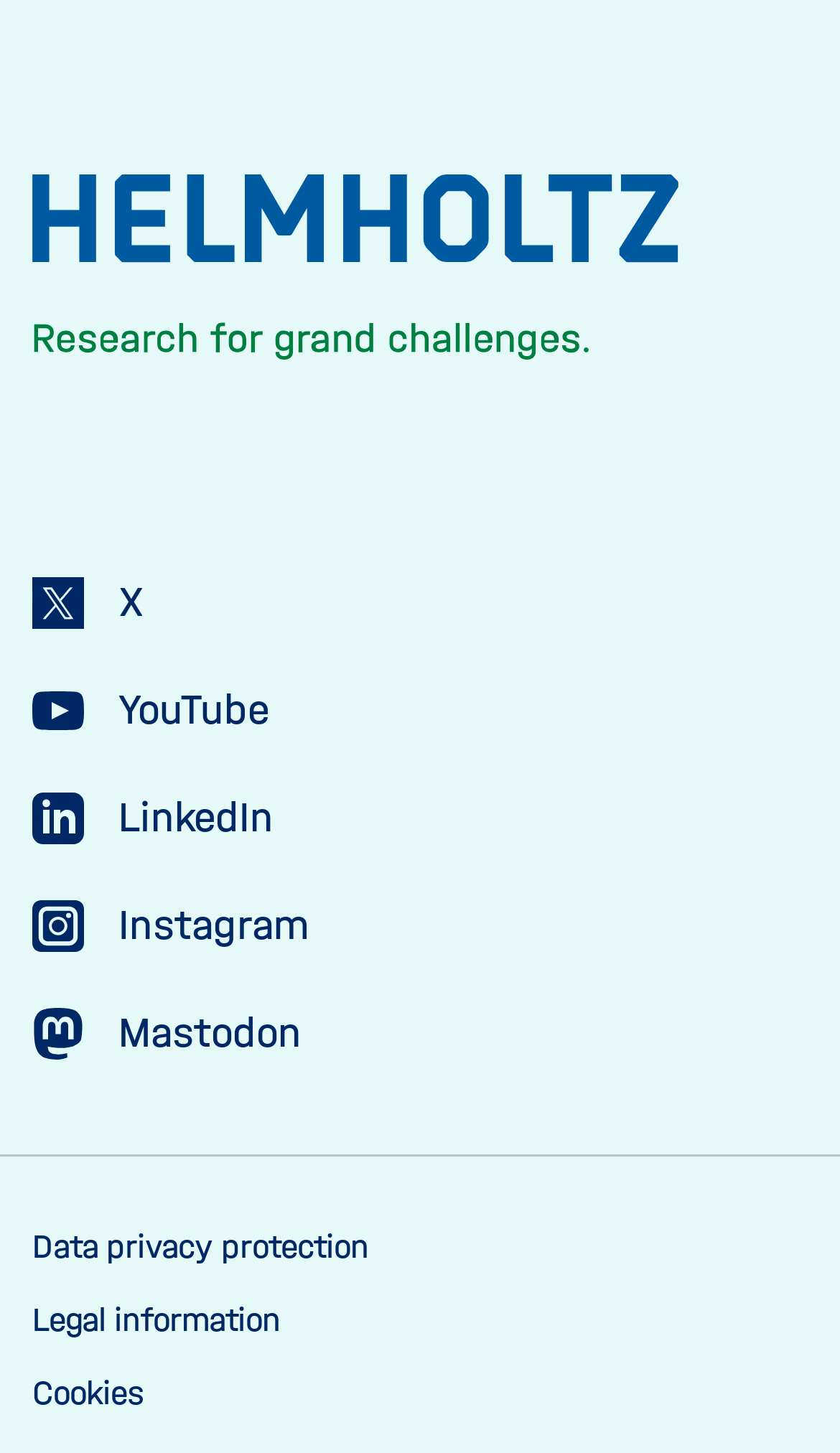What is the purpose of the button in the footer?
Please answer the question as detailed as possible based on the image.

The button in the footer is labeled 'Cookies', suggesting that it is related to managing or configuring cookies on the website.